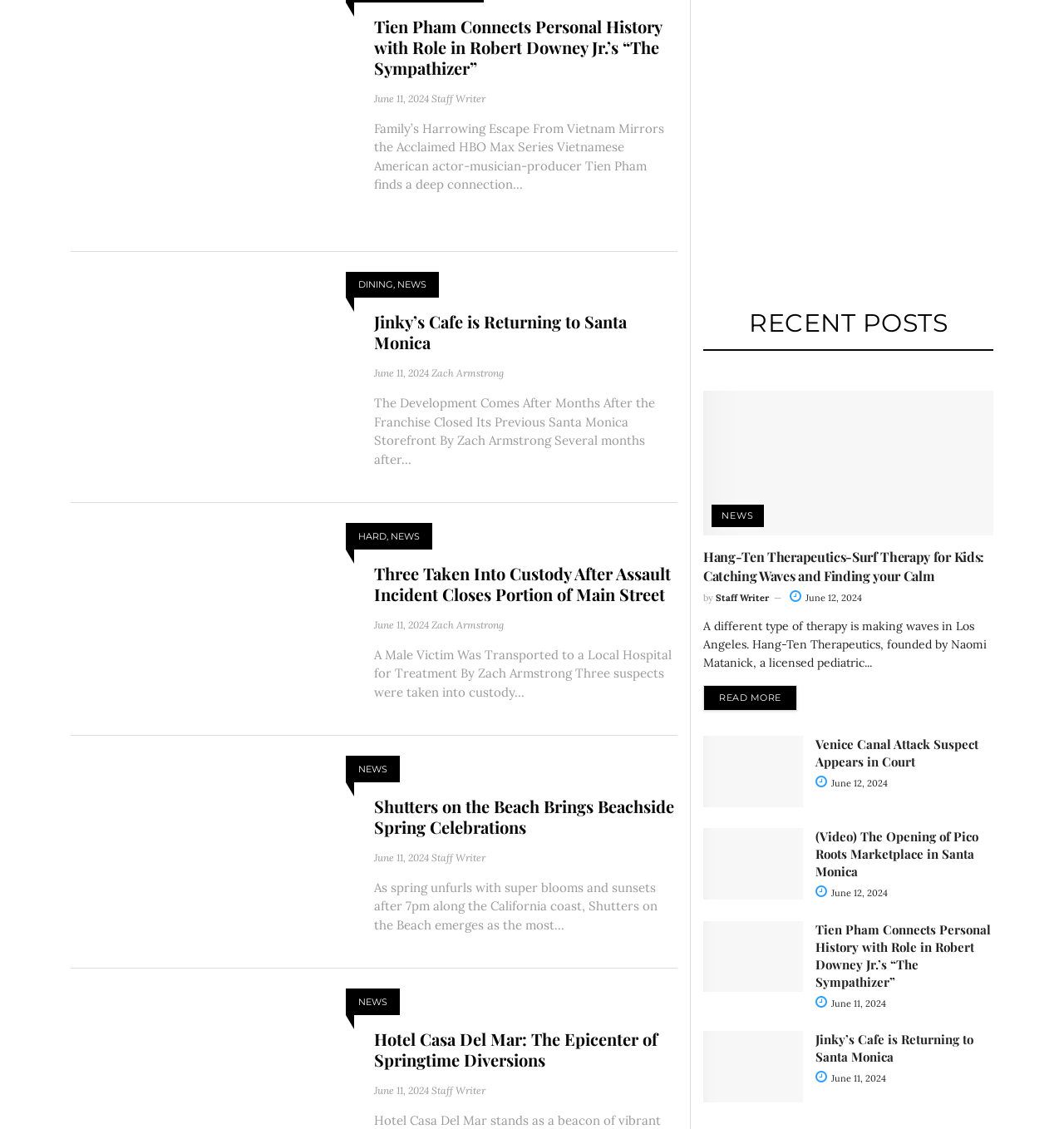Using the description: "June 12, 2024", determine the UI element's bounding box coordinates. Ensure the coordinates are in the format of four float numbers between 0 and 1, i.e., [left, top, right, bottom].

[0.766, 0.786, 0.834, 0.796]